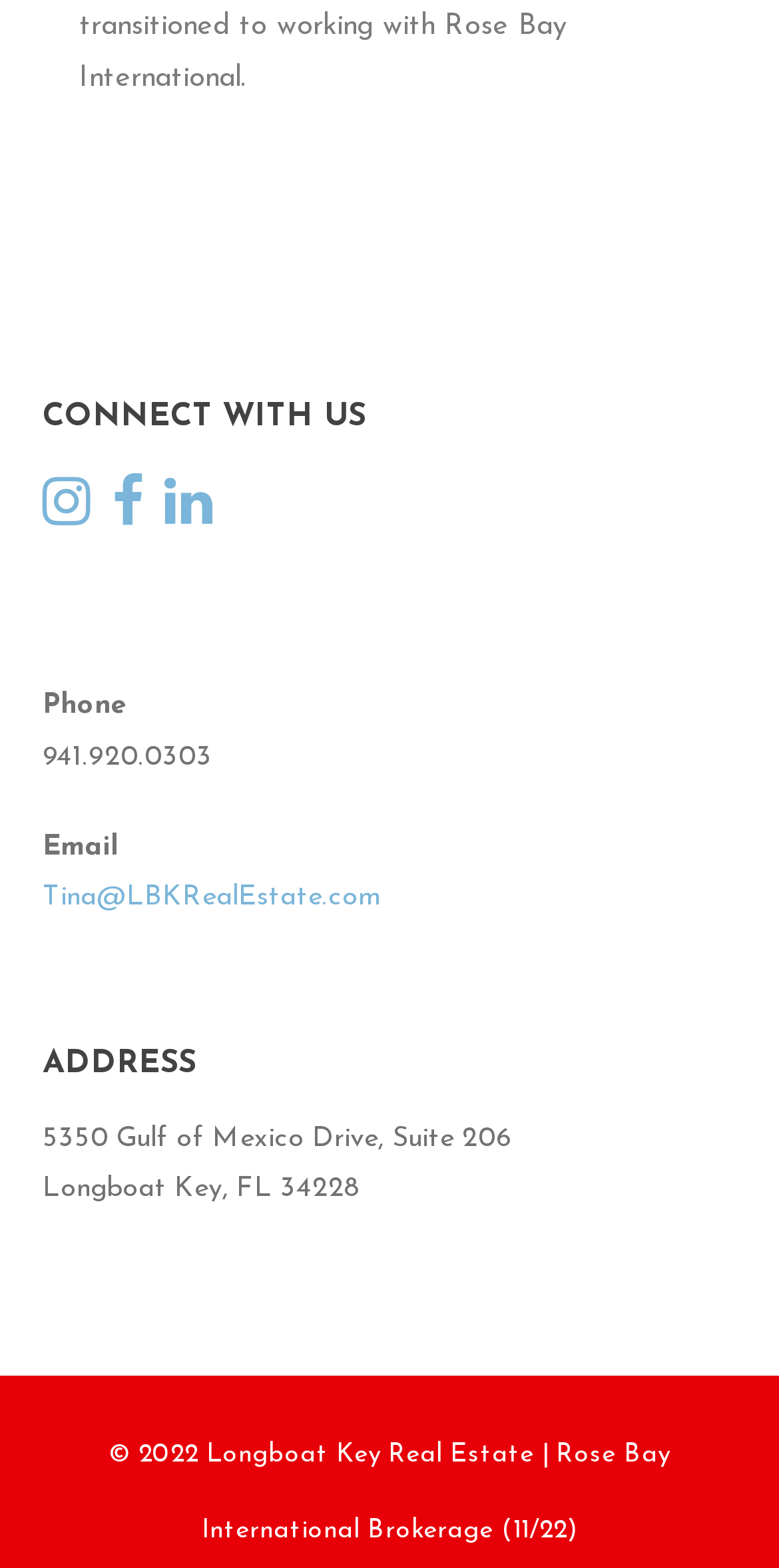Provide a short answer to the following question with just one word or phrase: What is the city and state of the address?

Longboat Key, FL